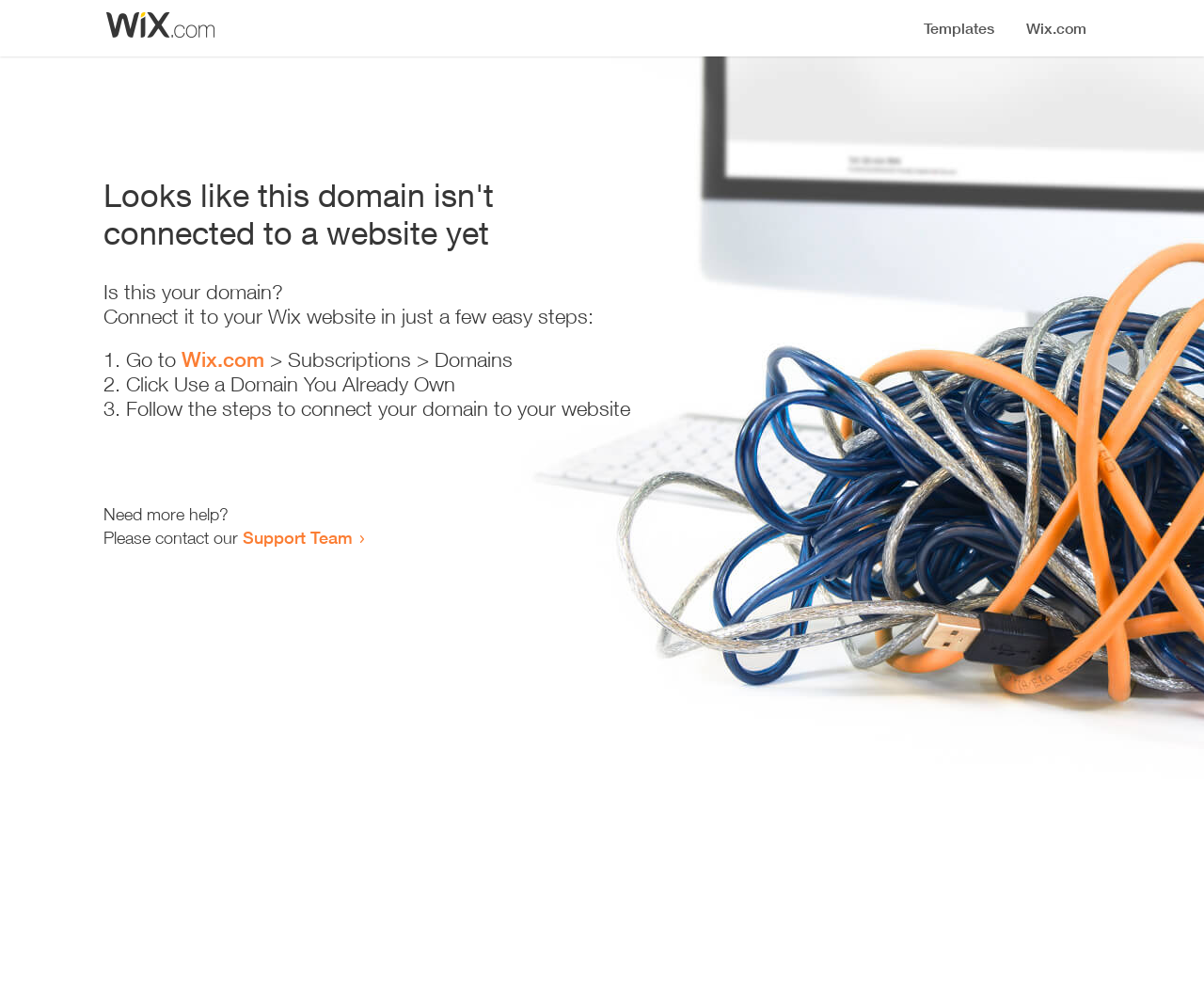Please find and provide the title of the webpage.

Looks like this domain isn't
connected to a website yet